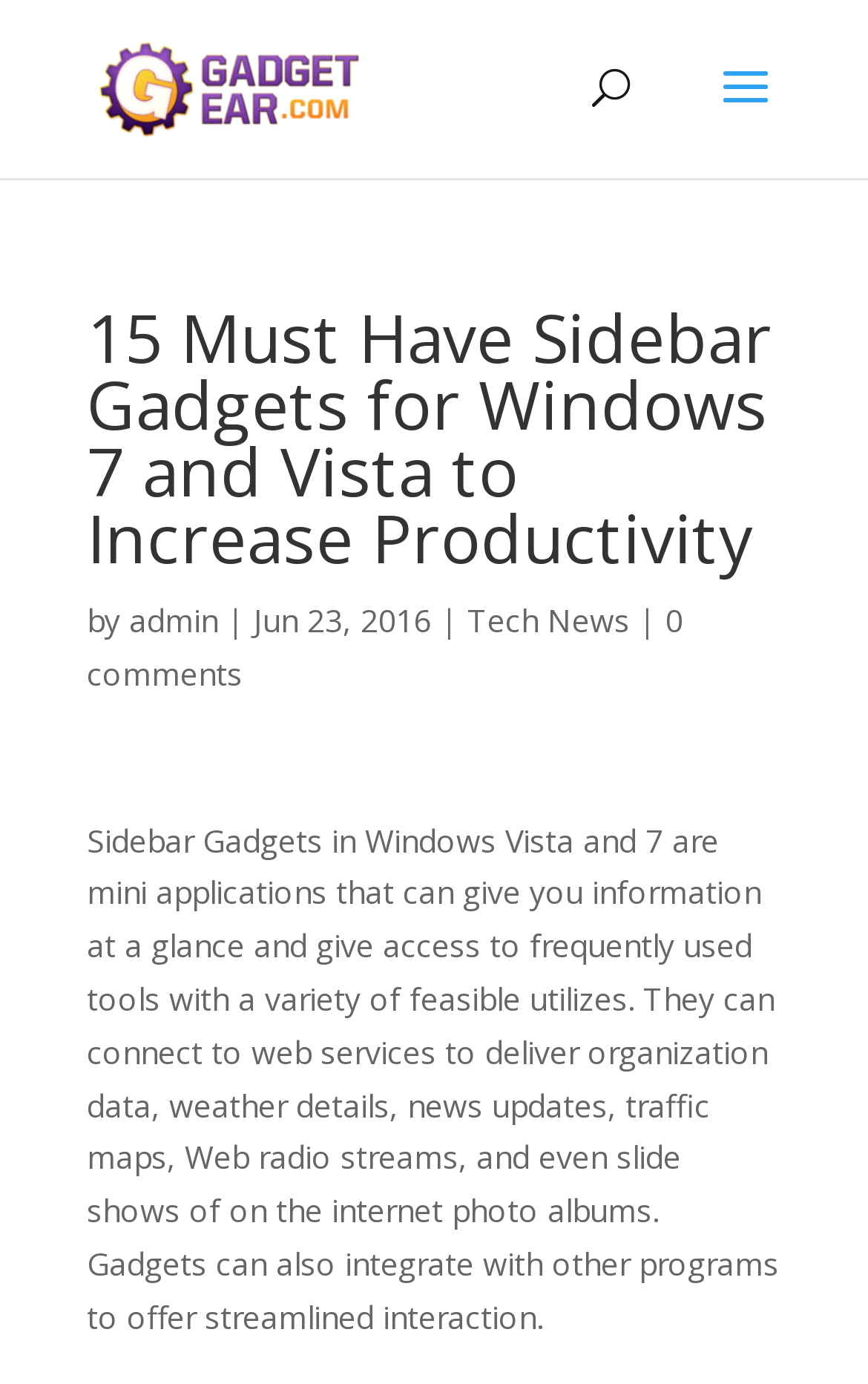Can you determine the main header of this webpage?

15 Must Have Sidebar Gadgets for Windows 7 and Vista to Increase Productivity